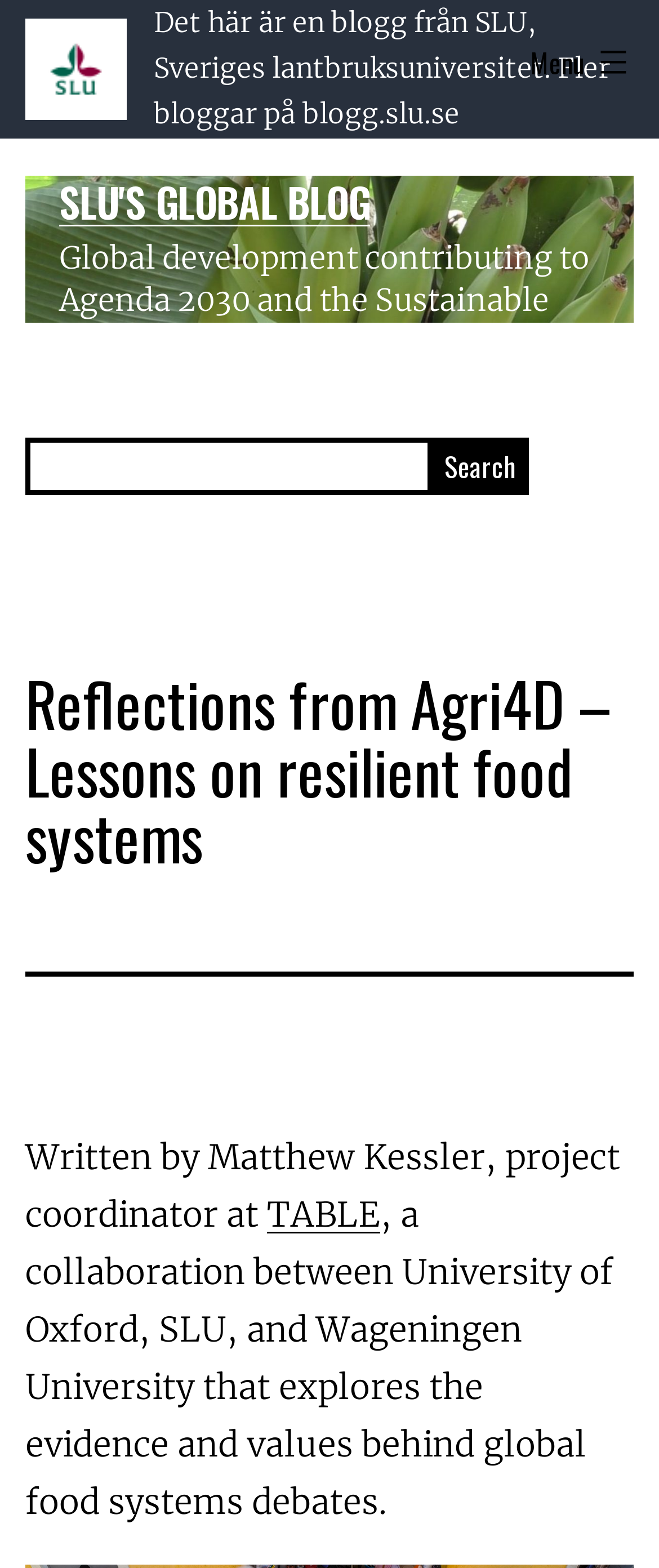What is the purpose of the search box?
Please provide a comprehensive answer based on the visual information in the image.

The search box is located at the top of the page, and it has a placeholder text 'Search…', indicating that it is used to search for content within the blog.